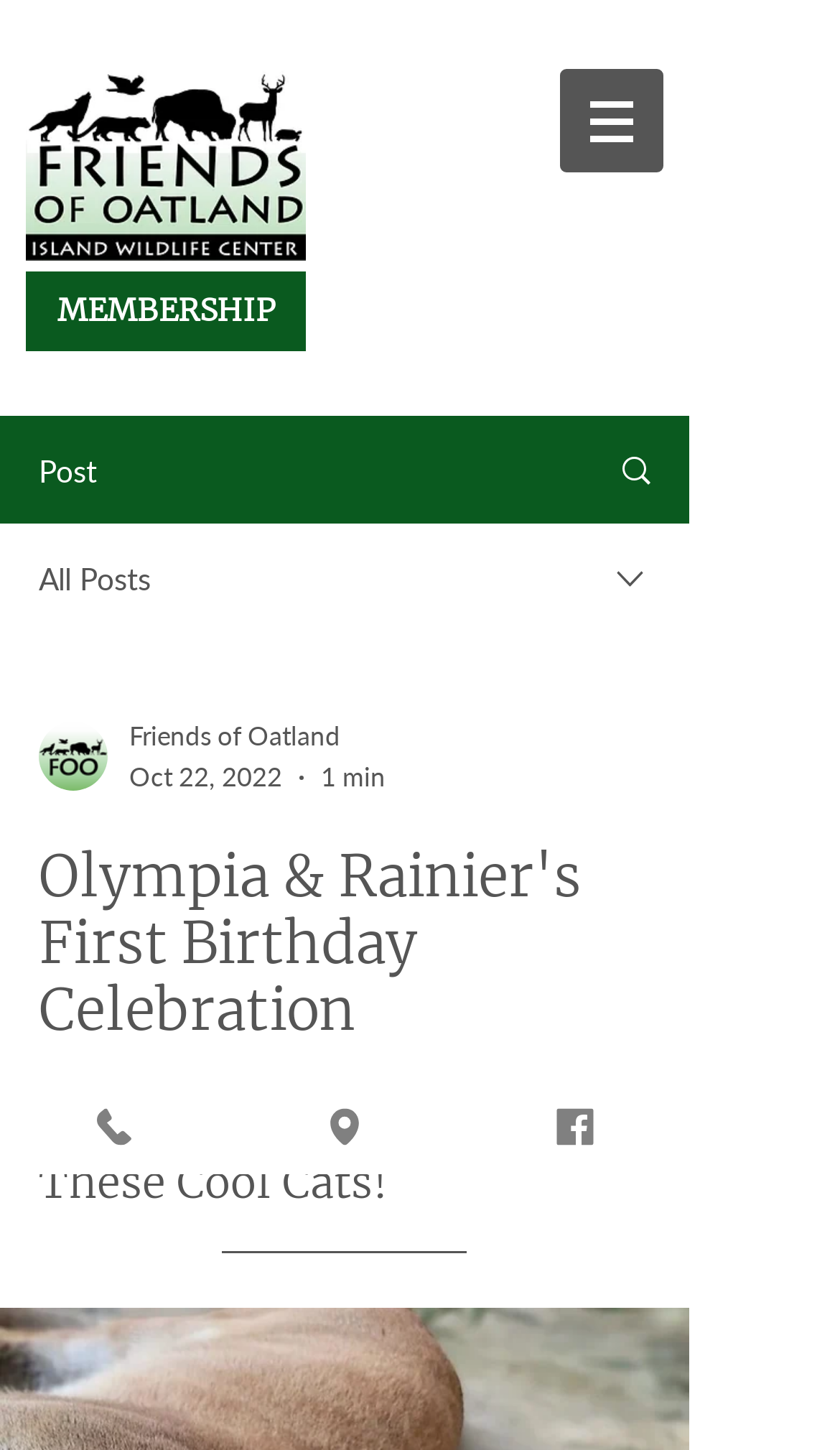Show me the bounding box coordinates of the clickable region to achieve the task as per the instruction: "Check the writer's picture".

[0.046, 0.498, 0.128, 0.545]